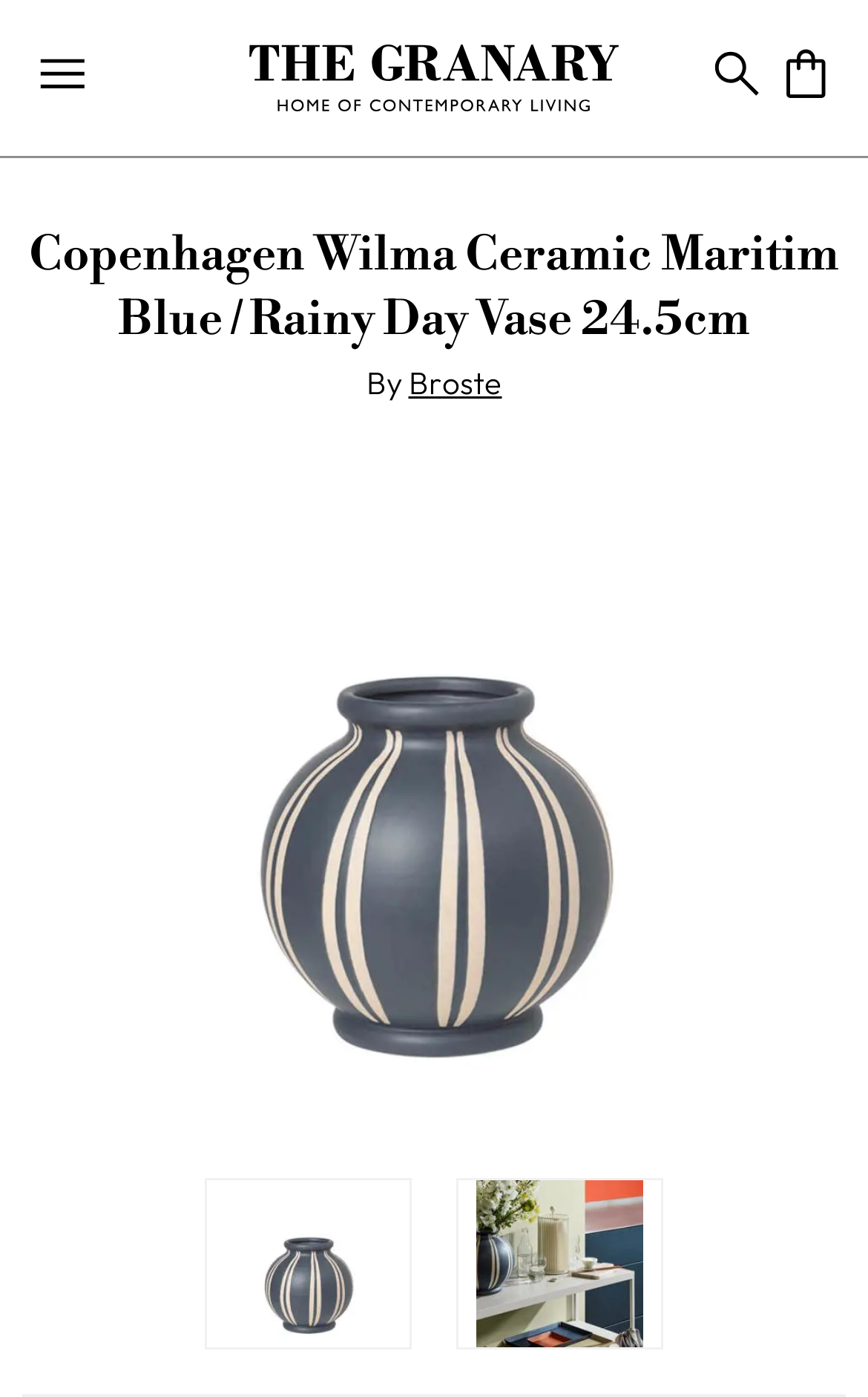Answer the question with a brief word or phrase:
What is the name of the website?

The Granary